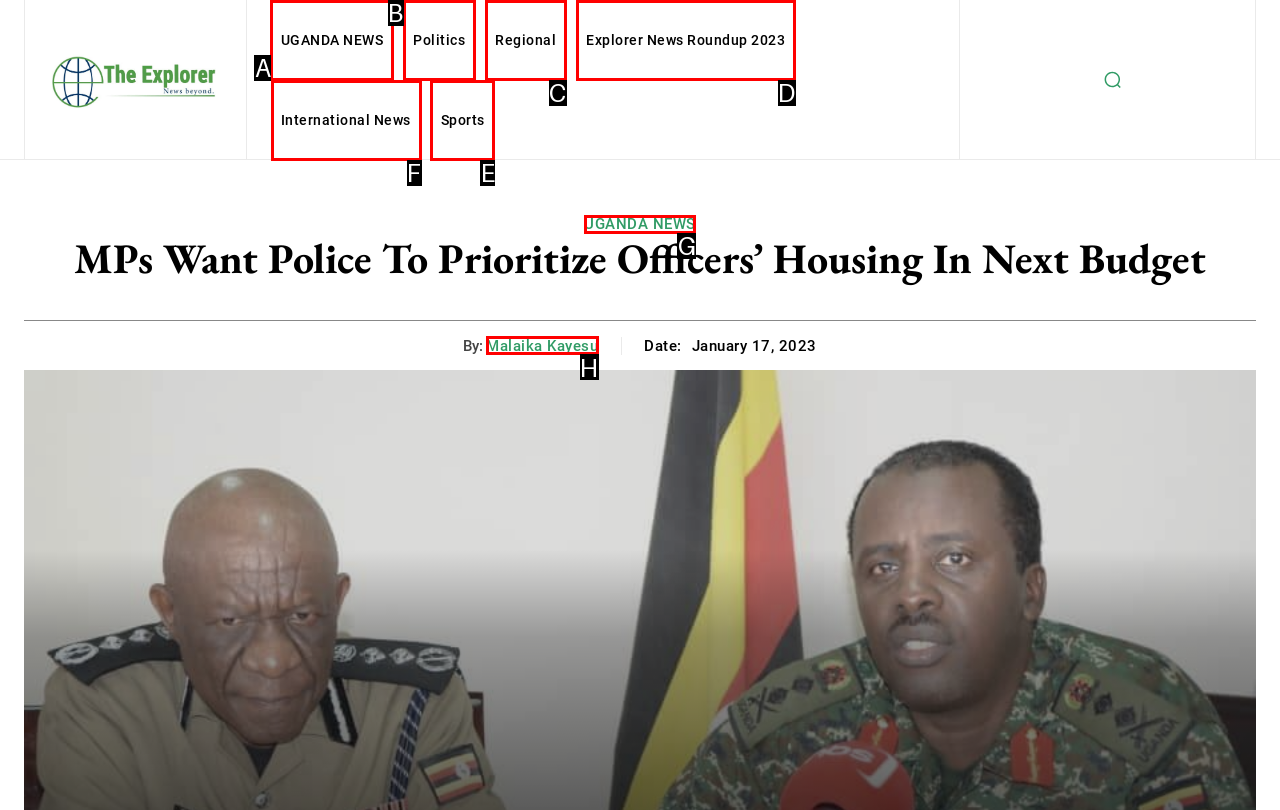Identify the letter of the correct UI element to fulfill the task: View International News from the given options in the screenshot.

F